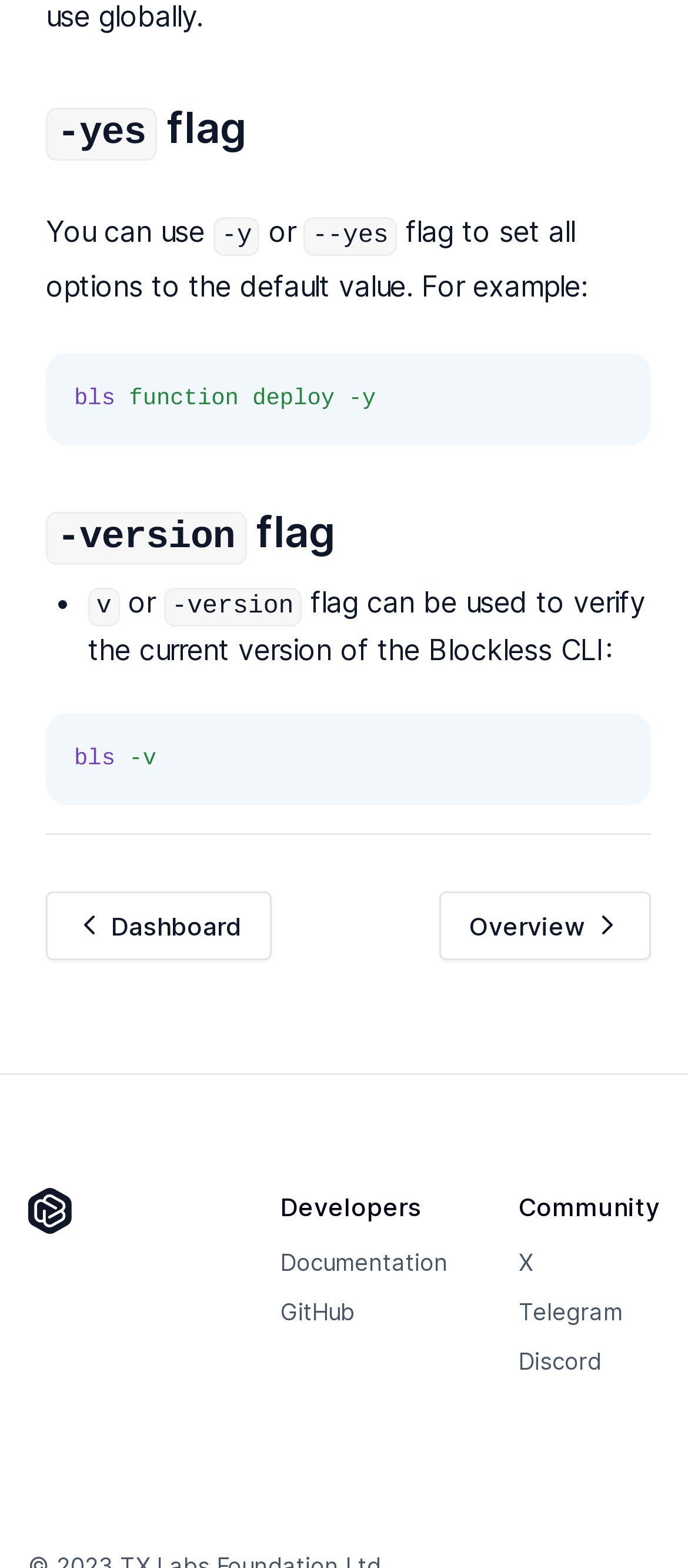Using the image as a reference, answer the following question in as much detail as possible:
What are the navigation options on the top of the page?

The navigation options on the top of the page are 'Dashboard' and 'Overview'. These options are indicated by the links with the corresponding text.